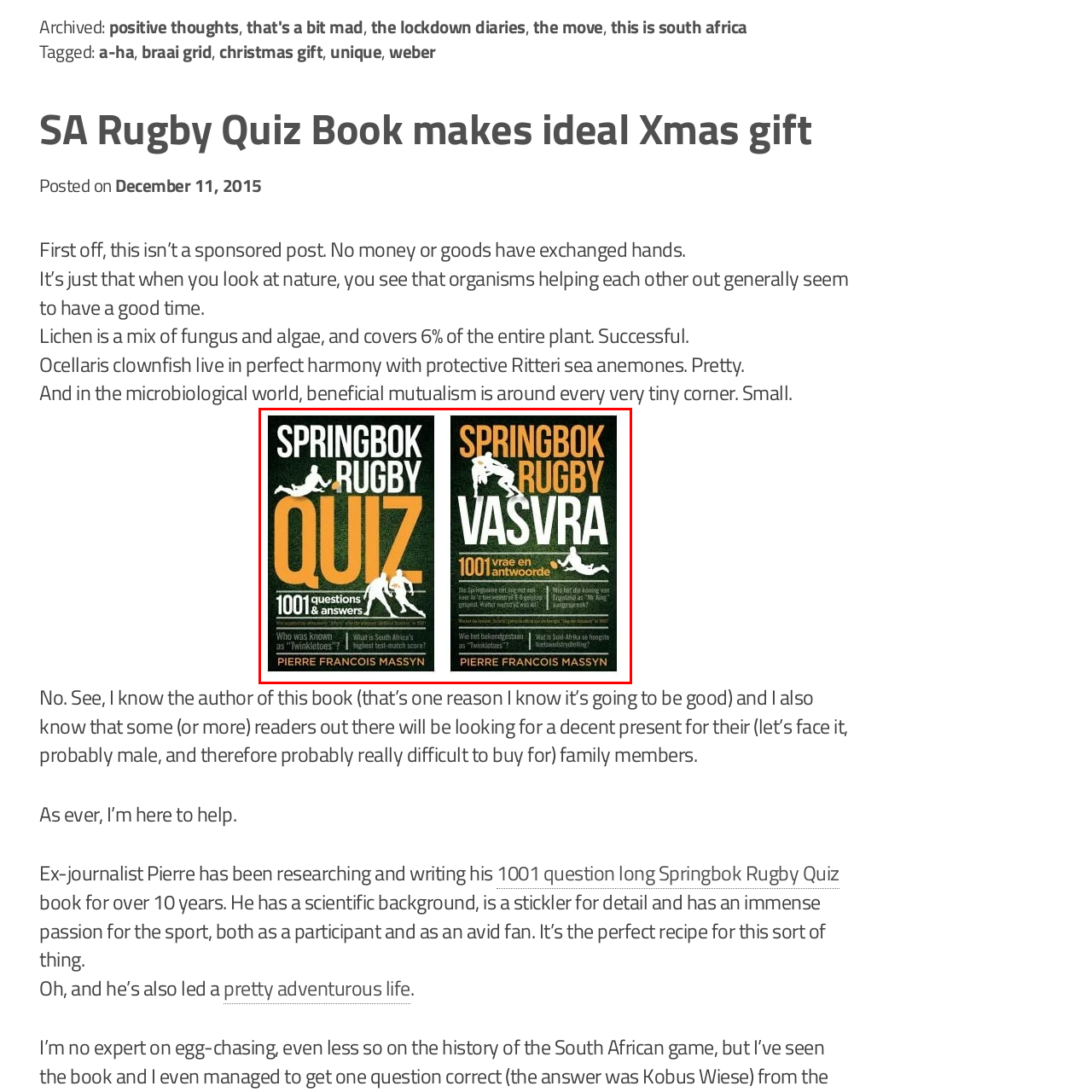Please look at the image highlighted by the red box, How many questions and answers are in the book on the right?
 Provide your answer using a single word or phrase.

1001